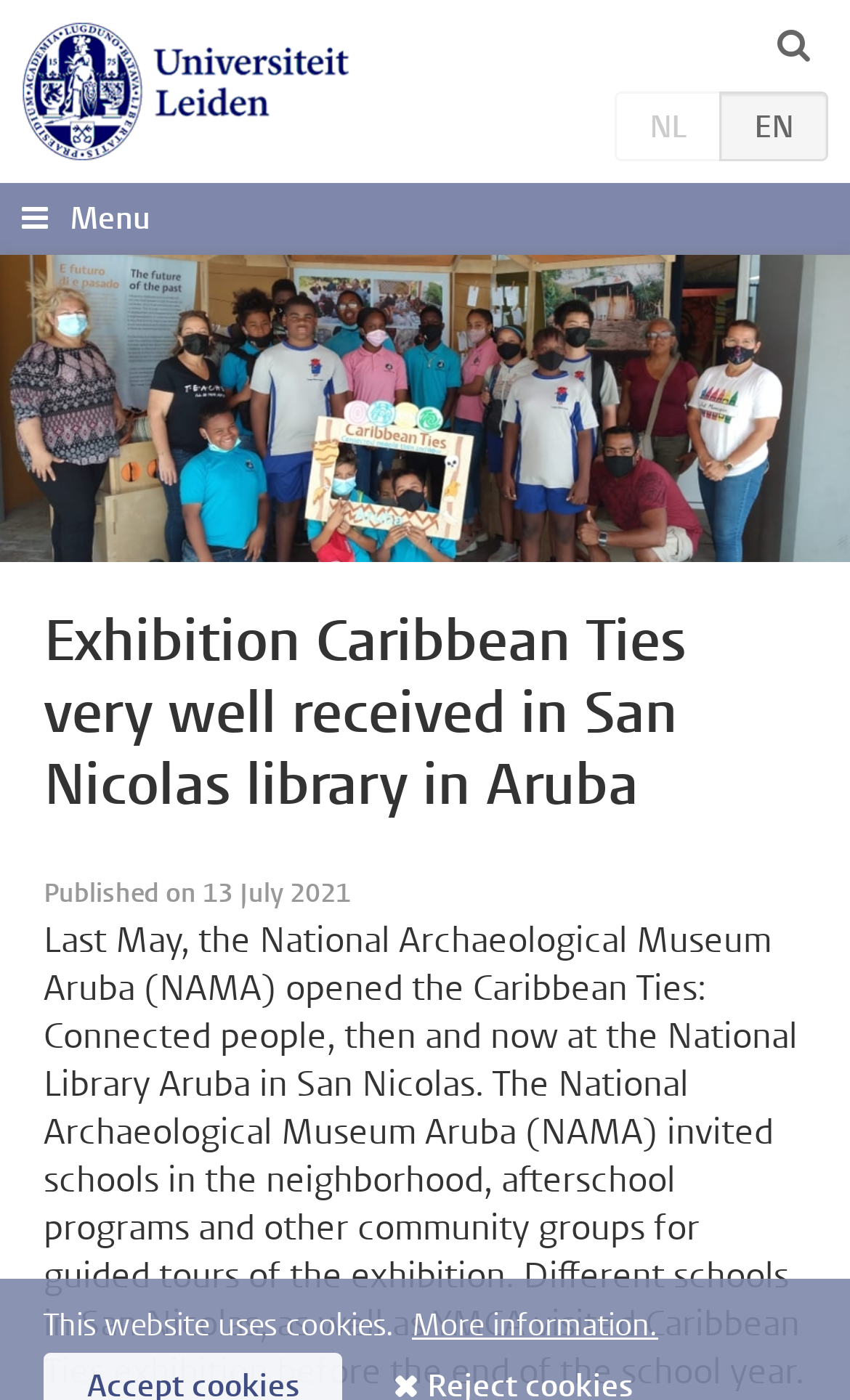Locate the UI element described as follows: "More information.". Return the bounding box coordinates as four float numbers between 0 and 1 in the order [left, top, right, bottom].

[0.485, 0.932, 0.774, 0.962]